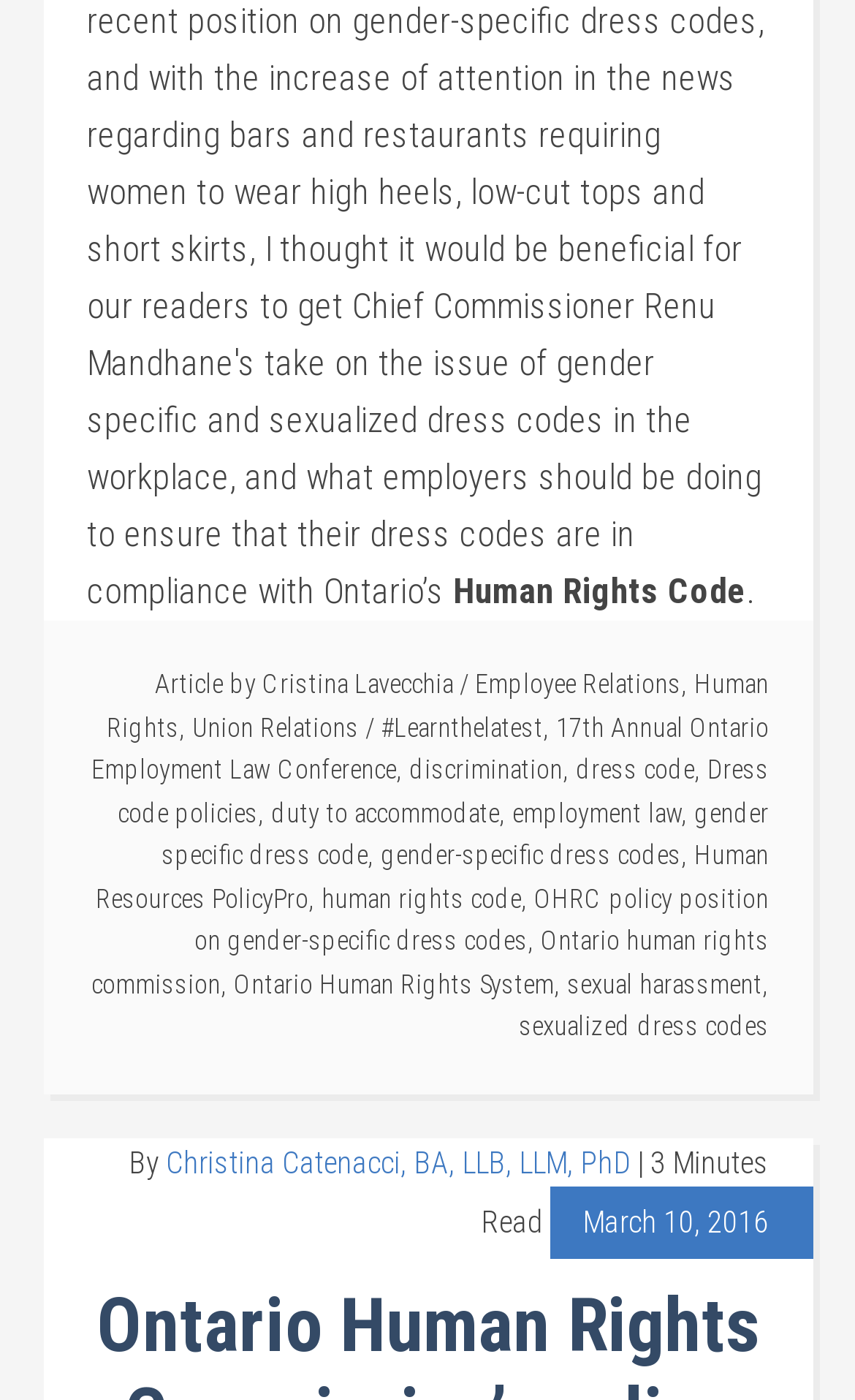Determine the bounding box coordinates of the clickable region to follow the instruction: "Learn more about Human Rights Code".

[0.529, 0.408, 0.873, 0.437]